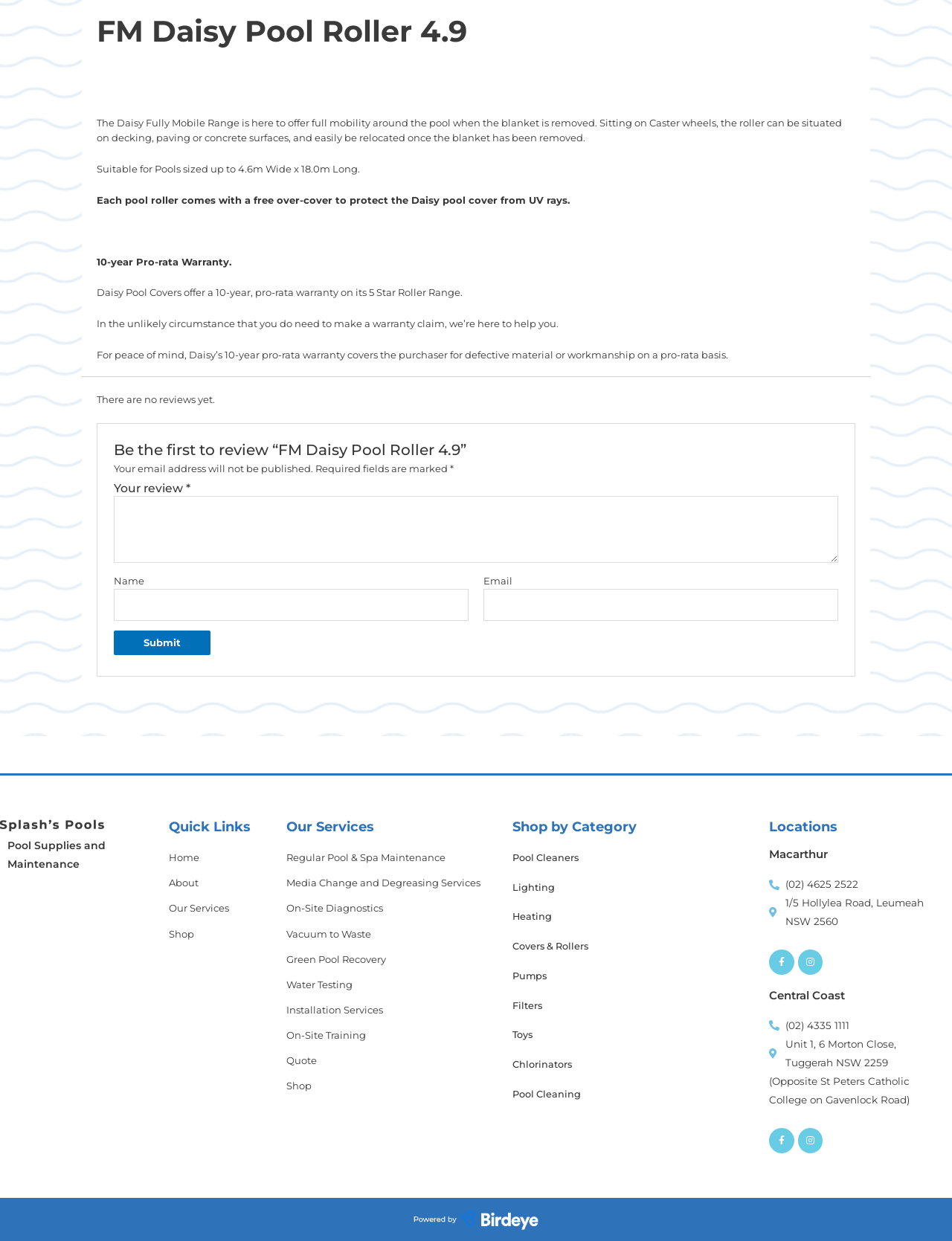Provide the bounding box coordinates of the UI element this sentence describes: "Filters".

[0.539, 0.803, 0.792, 0.817]